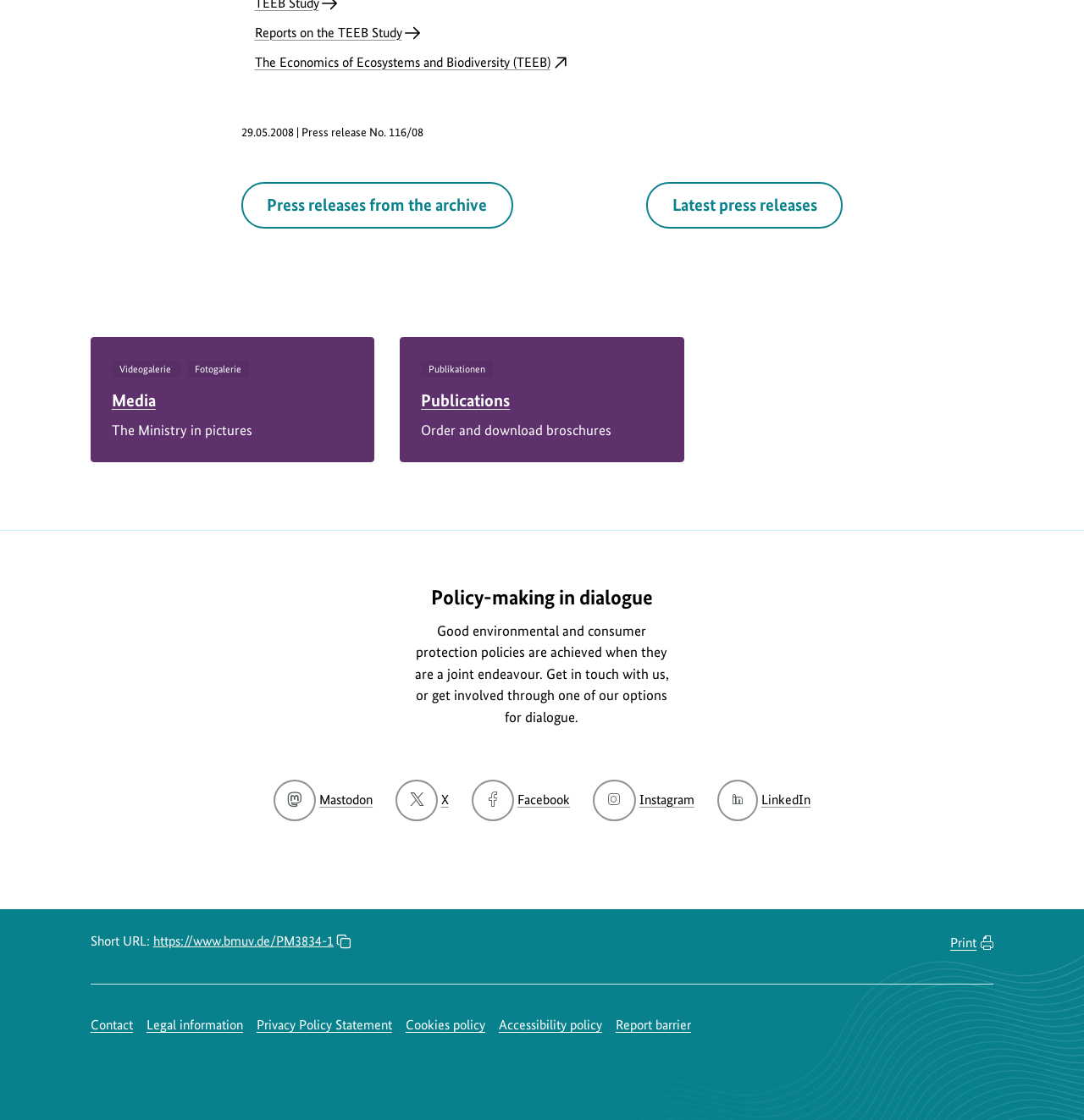Please identify the bounding box coordinates of the area that needs to be clicked to follow this instruction: "Order and download brochures".

[0.388, 0.376, 0.564, 0.391]